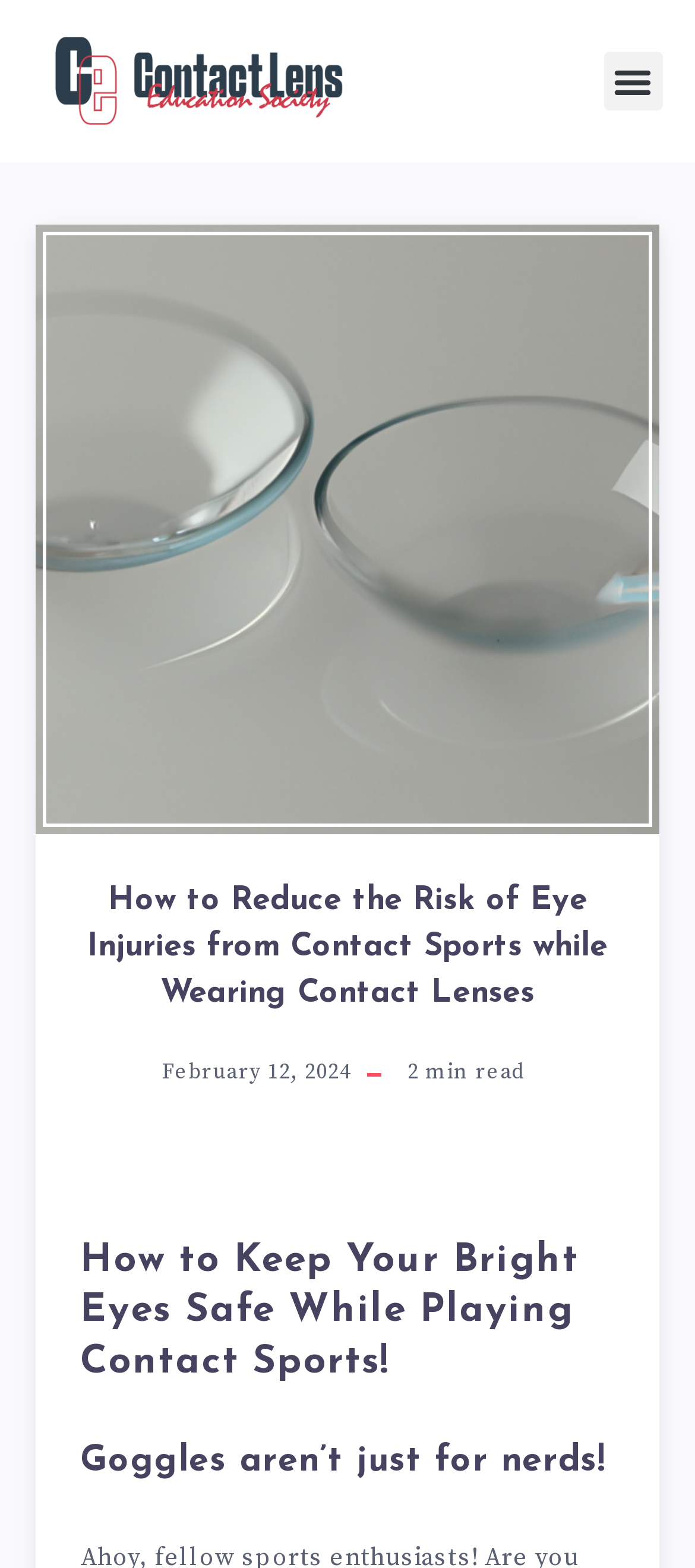Given the content of the image, can you provide a detailed answer to the question?
What type of sports are being referred to?

I determined the type of sports being referred to by reading the heading 'How to Reduce the Risk of Eye Injuries from Contact Sports while Wearing Contact Lenses' and the subheading 'How to Keep Your Bright Eyes Safe While Playing Contact Sports!', which both mention contact sports.